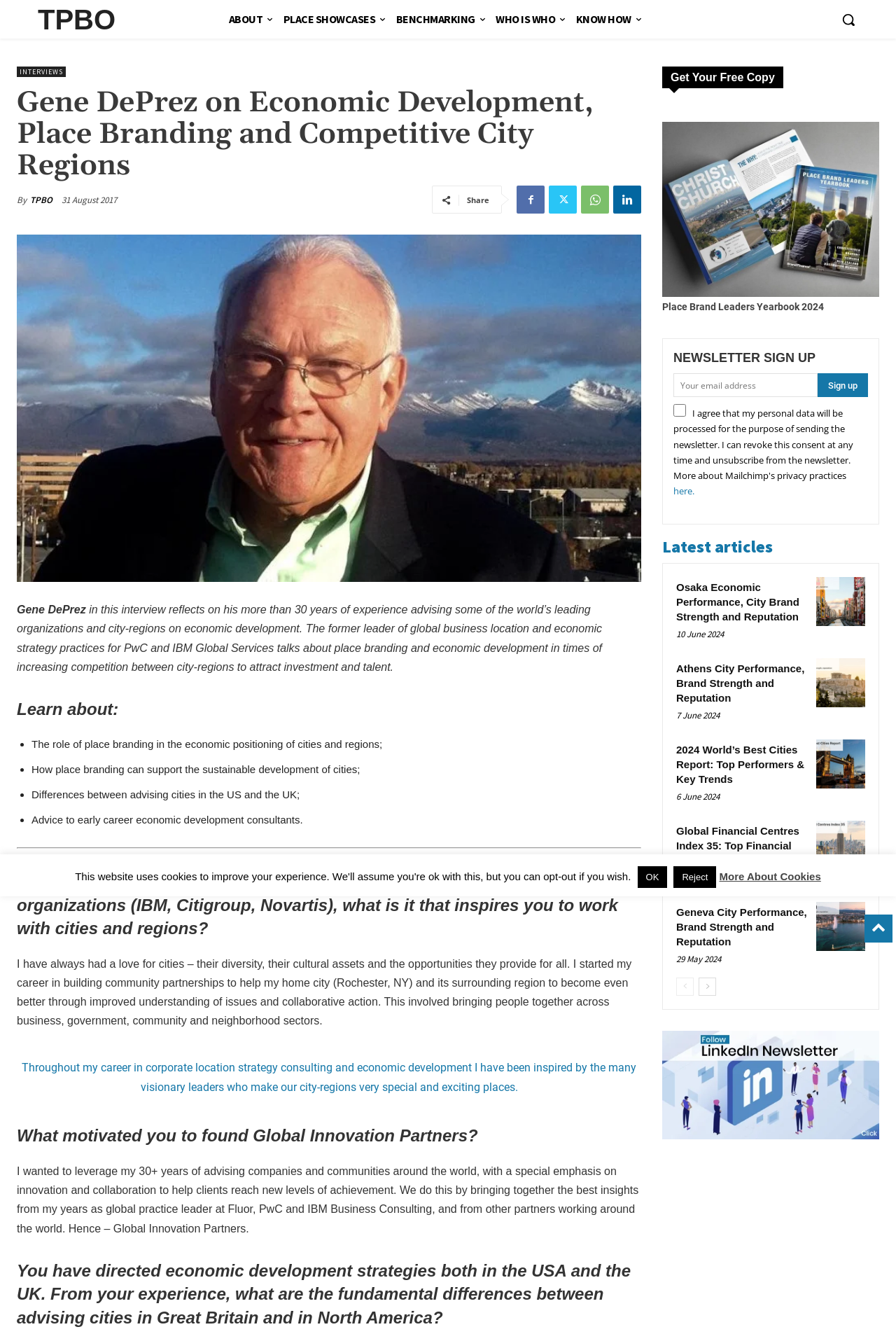What is the topic of the 'Latest articles' section?
Examine the image closely and answer the question with as much detail as possible.

The 'Latest articles' section has links to articles about city performance and brand strength, such as 'Osaka Economic Performance, City Brand Strength and Reputation' and 'Athens City Performance, Brand Strength and Reputation', which suggests that the topic of this section is city performance and brand strength.